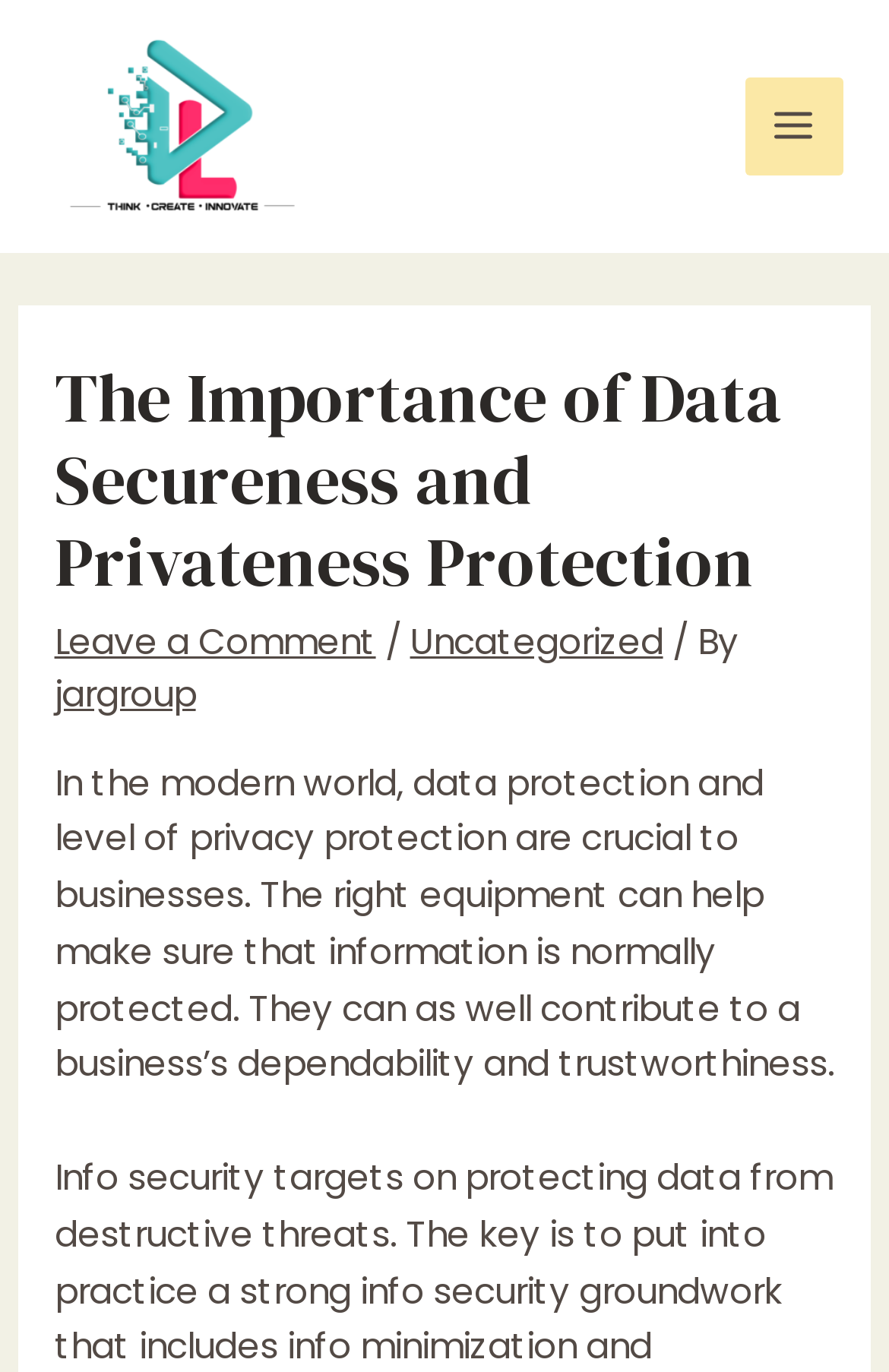From the webpage screenshot, predict the bounding box of the UI element that matches this description: "Uncategorized".

[0.461, 0.45, 0.746, 0.485]